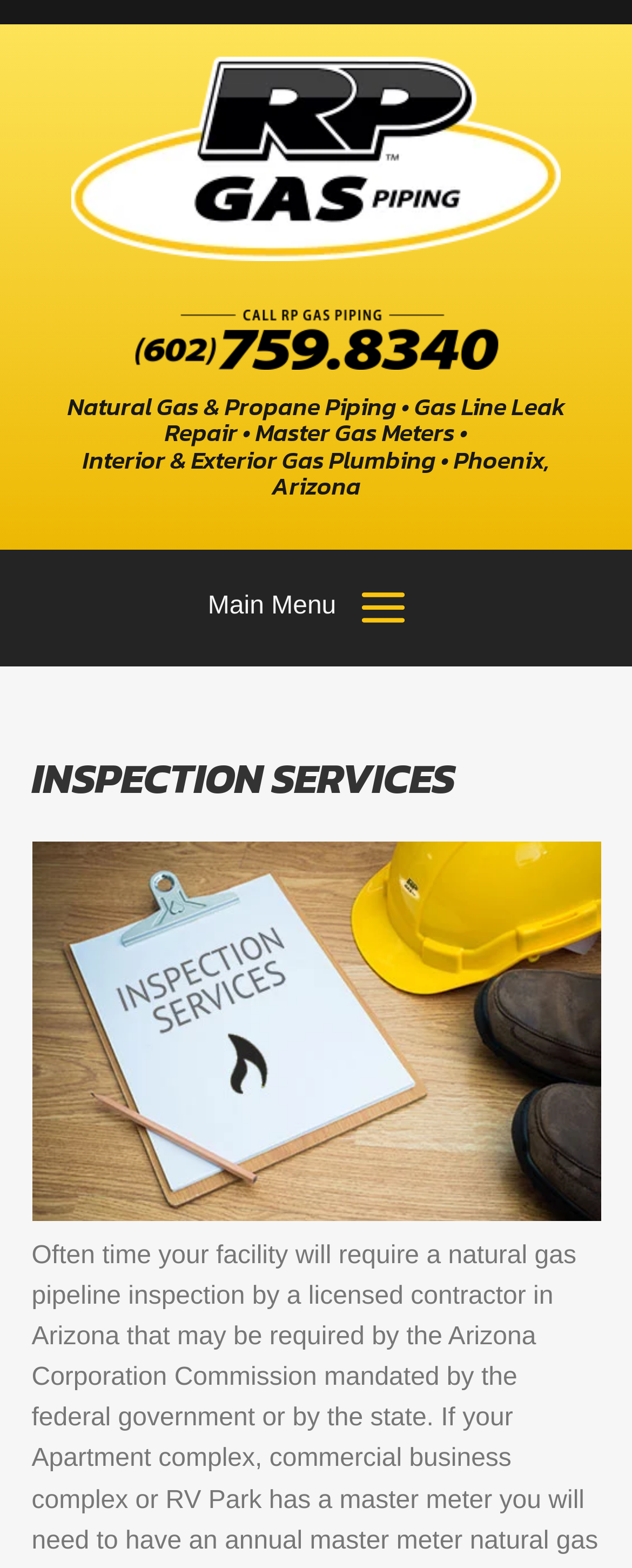Elaborate on the different components and information displayed on the webpage.

The webpage is about RP Gas Piping, a company that provides natural gas inspections and related services. At the top of the page, there is a logo of RP Gas Piping, which is an image linked to the company's name. Next to the logo, there is a call-to-action link "Call Today! (602)759-8430" with a corresponding image. 

Below these elements, there are two lines of text that describe the services offered by the company, including natural gas and propane piping, gas line leak repair, master gas meters, interior and exterior gas plumbing, and their location in Phoenix, Arizona.

Further down the page, there is a heading "INSPECTION SERVICES" that stands out, indicating a section of the page dedicated to the company's inspection services. Below this heading, there is a large image related to natural gas inspection services, taking up a significant portion of the page.